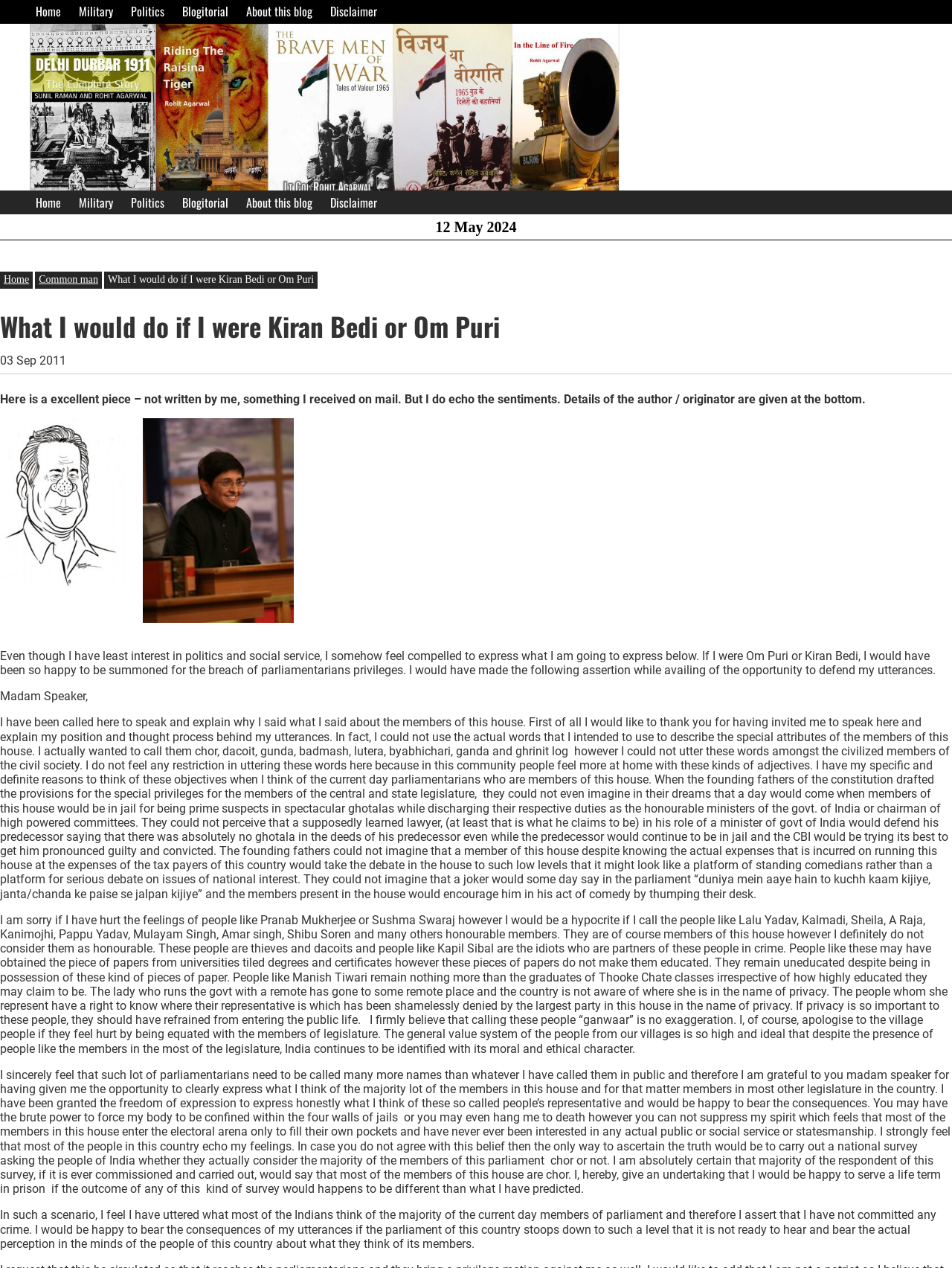Please identify the bounding box coordinates of the element's region that needs to be clicked to fulfill the following instruction: "Click the 'About this blog' link in the main menu". The bounding box coordinates should consist of four float numbers between 0 and 1, i.e., [left, top, right, bottom].

[0.252, 0.0, 0.334, 0.019]